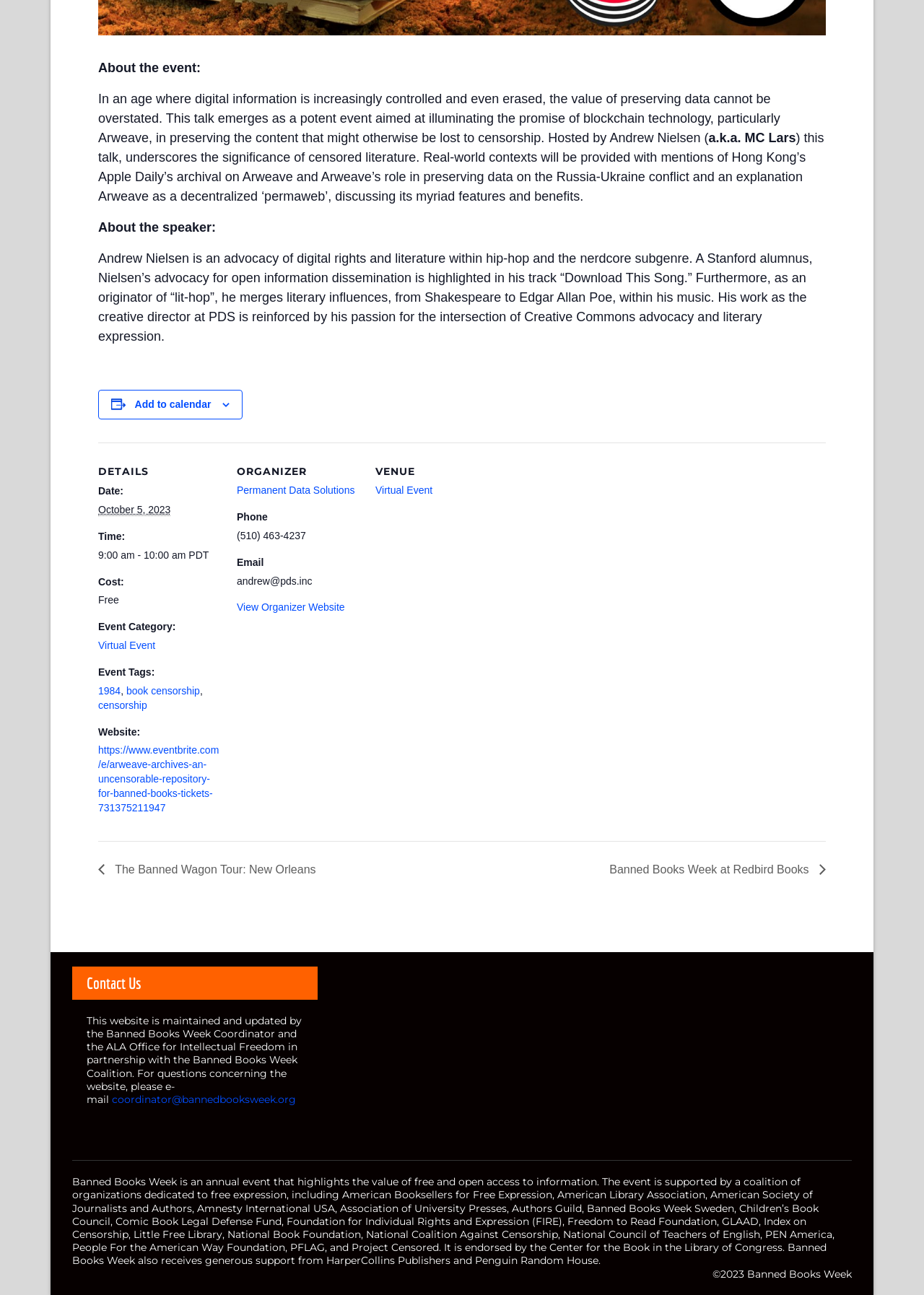Please specify the bounding box coordinates of the clickable region to carry out the following instruction: "View Organizer Website". The coordinates should be four float numbers between 0 and 1, in the format [left, top, right, bottom].

[0.256, 0.464, 0.373, 0.473]